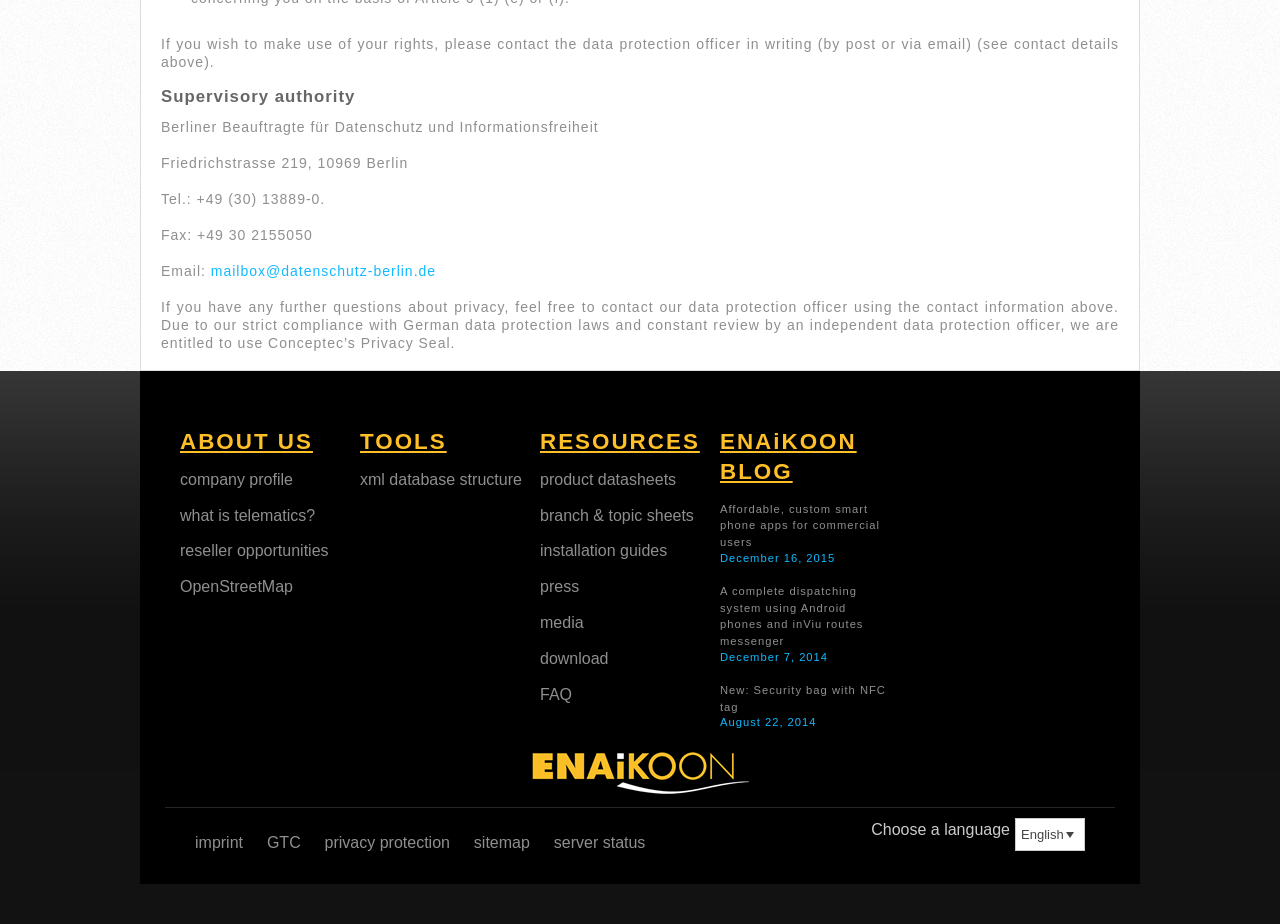Please reply with a single word or brief phrase to the question: 
What is the title of the blog post published on December 16, 2015?

Affordable, custom smart phone apps for commercial users